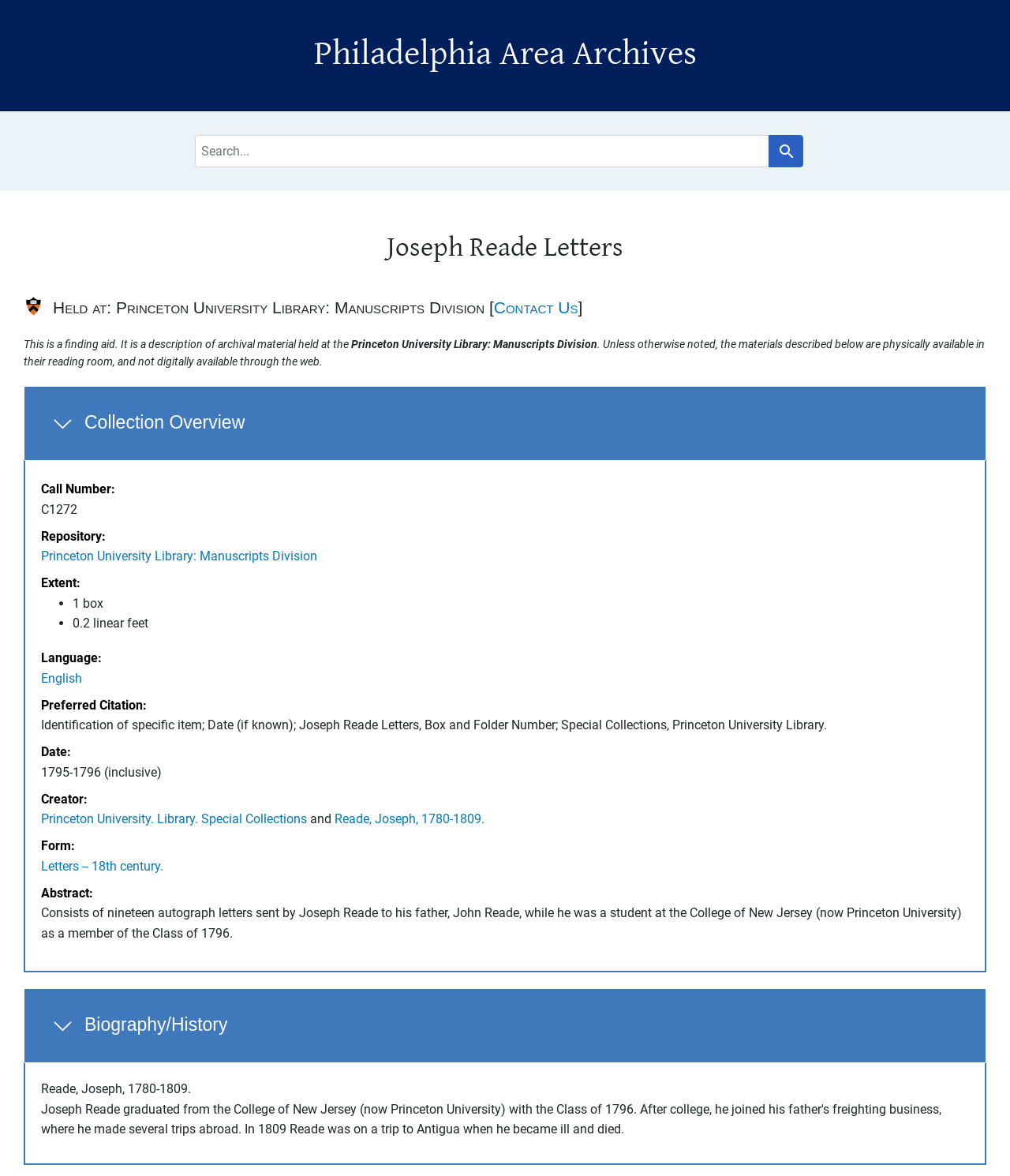Find the bounding box coordinates for the area that should be clicked to accomplish the instruction: "Go to Philadelphia Area Archives".

[0.311, 0.029, 0.689, 0.062]